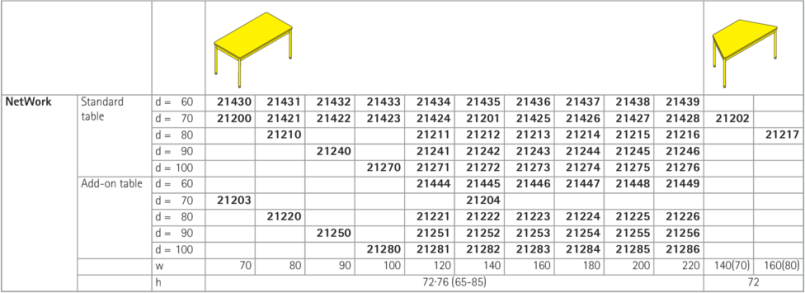What are the dimensions categorized into?
Respond to the question with a single word or phrase according to the image.

Widths, depths, and heights